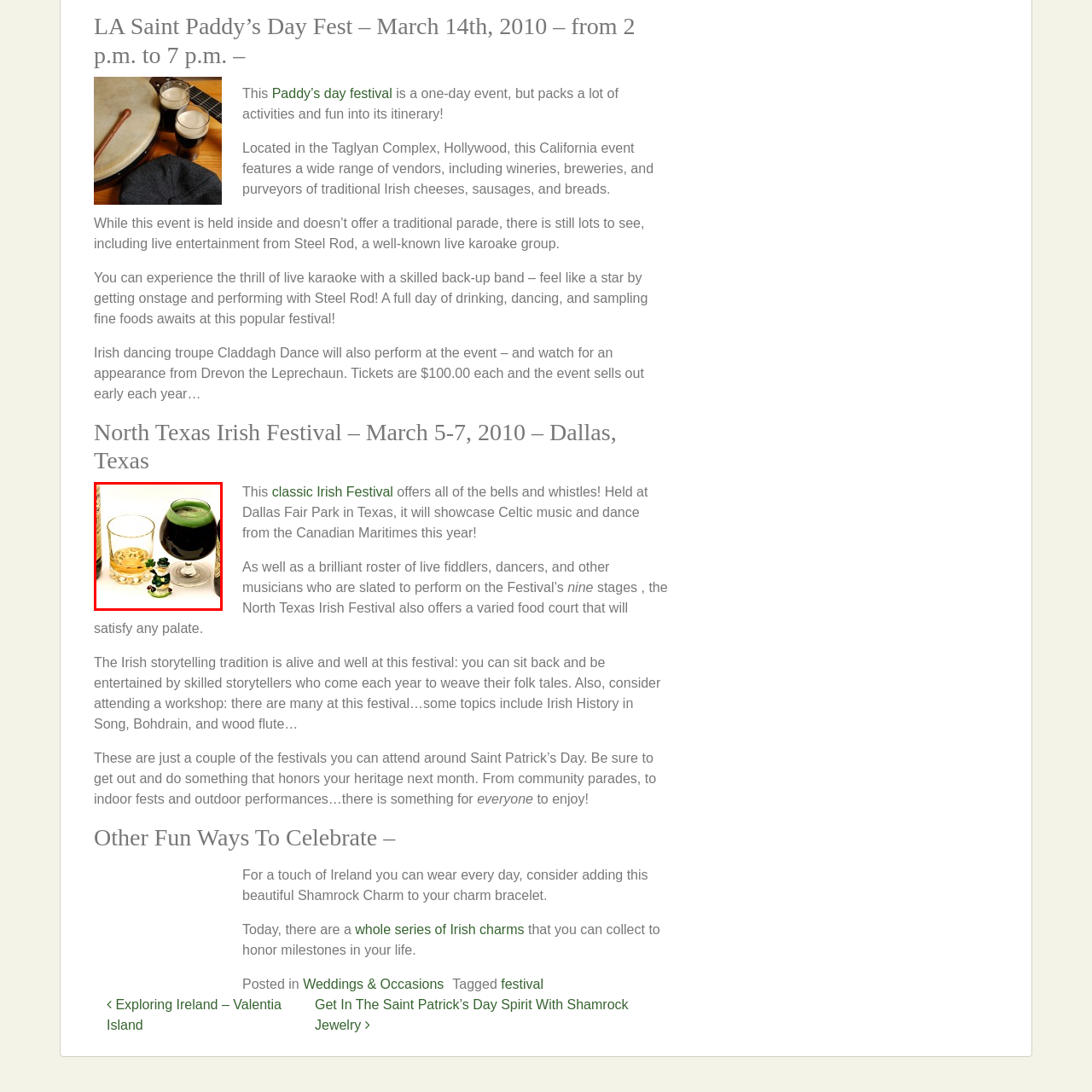What is sitting among the drinks?
Take a close look at the image within the red bounding box and respond to the question with detailed information.

According to the caption, a 'whimsical decorative figure of a leprechaun' is sitting among the drinks, adding an element of fun and charm to the scene.